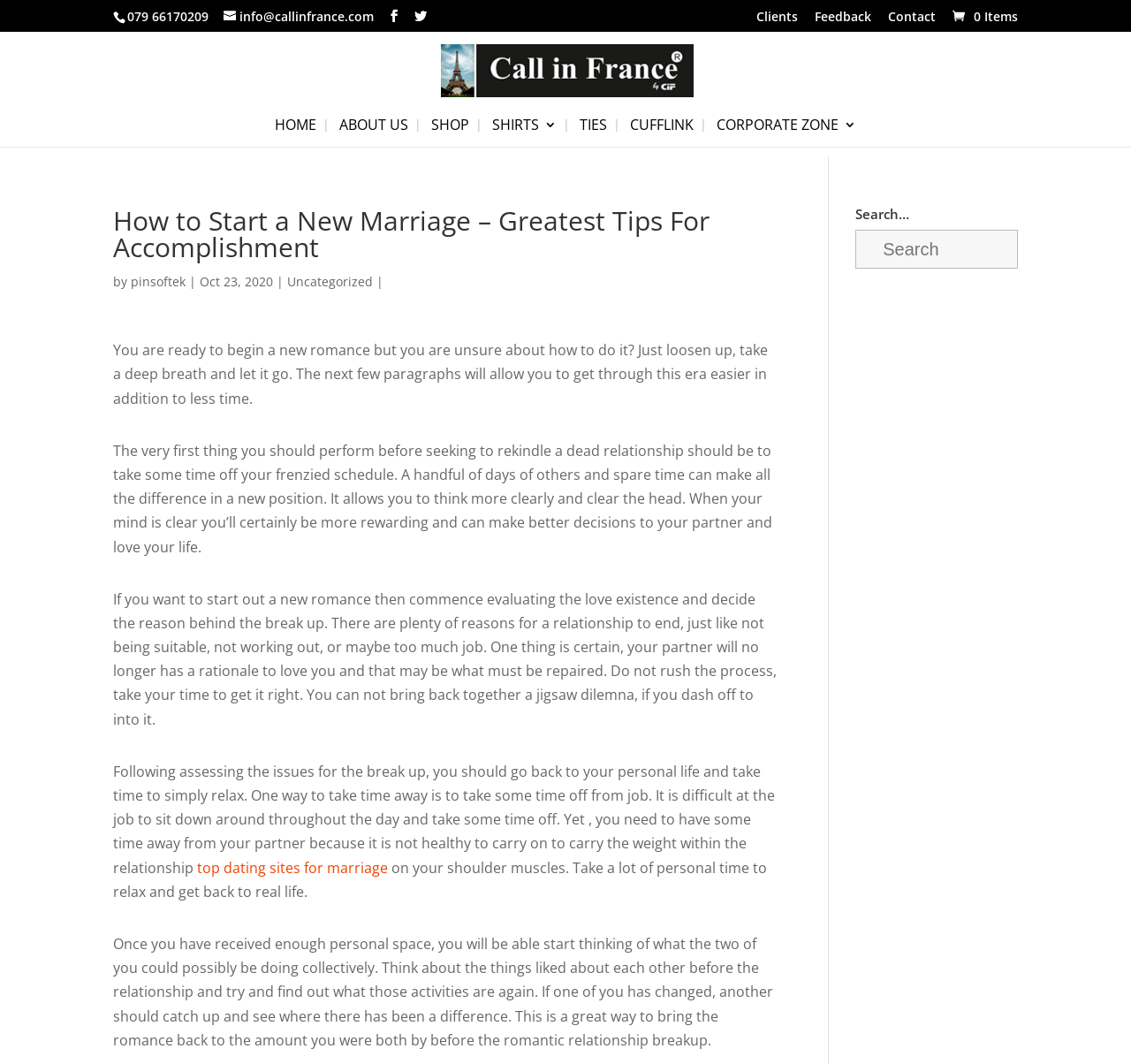Please find the bounding box coordinates of the element that needs to be clicked to perform the following instruction: "Read previous post". The bounding box coordinates should be four float numbers between 0 and 1, represented as [left, top, right, bottom].

None